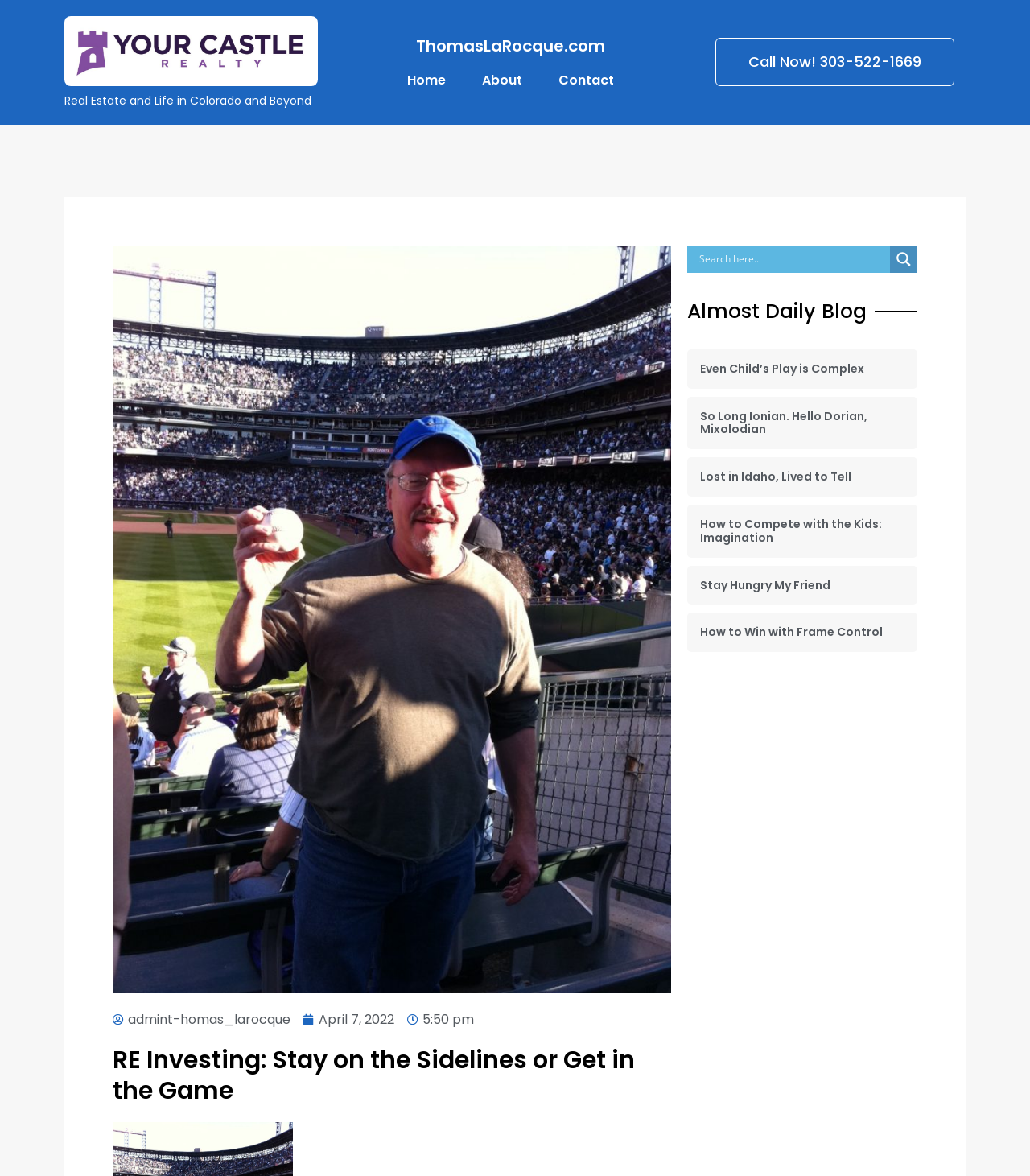Please identify the coordinates of the bounding box that should be clicked to fulfill this instruction: "Visit the 'About' page".

[0.468, 0.062, 0.507, 0.075]